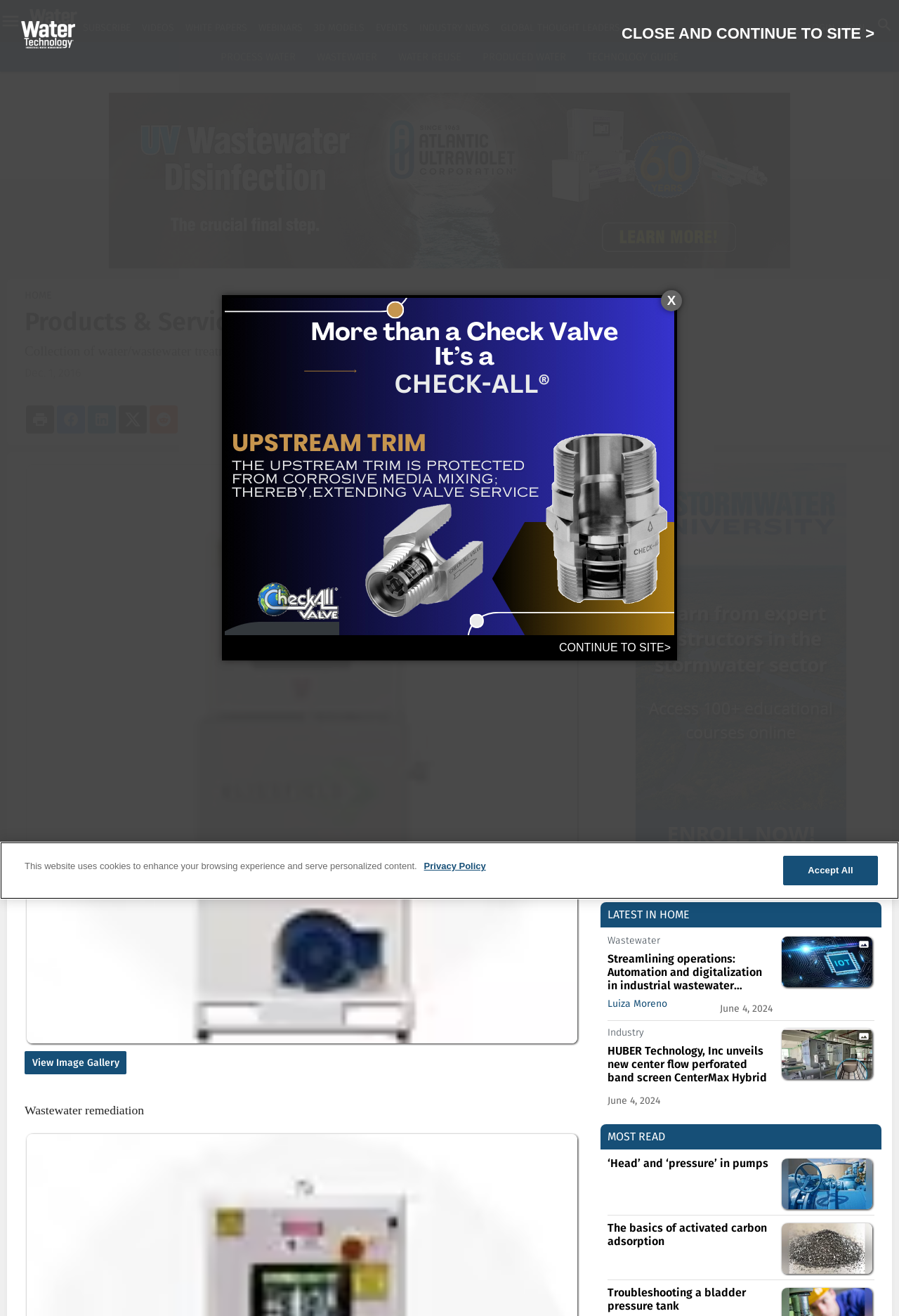What is the topic of the article 'Streamlining operations: Automation and digitalization in industrial wastewater treatment'?
Give a single word or phrase as your answer by examining the image.

Industrial wastewater treatment